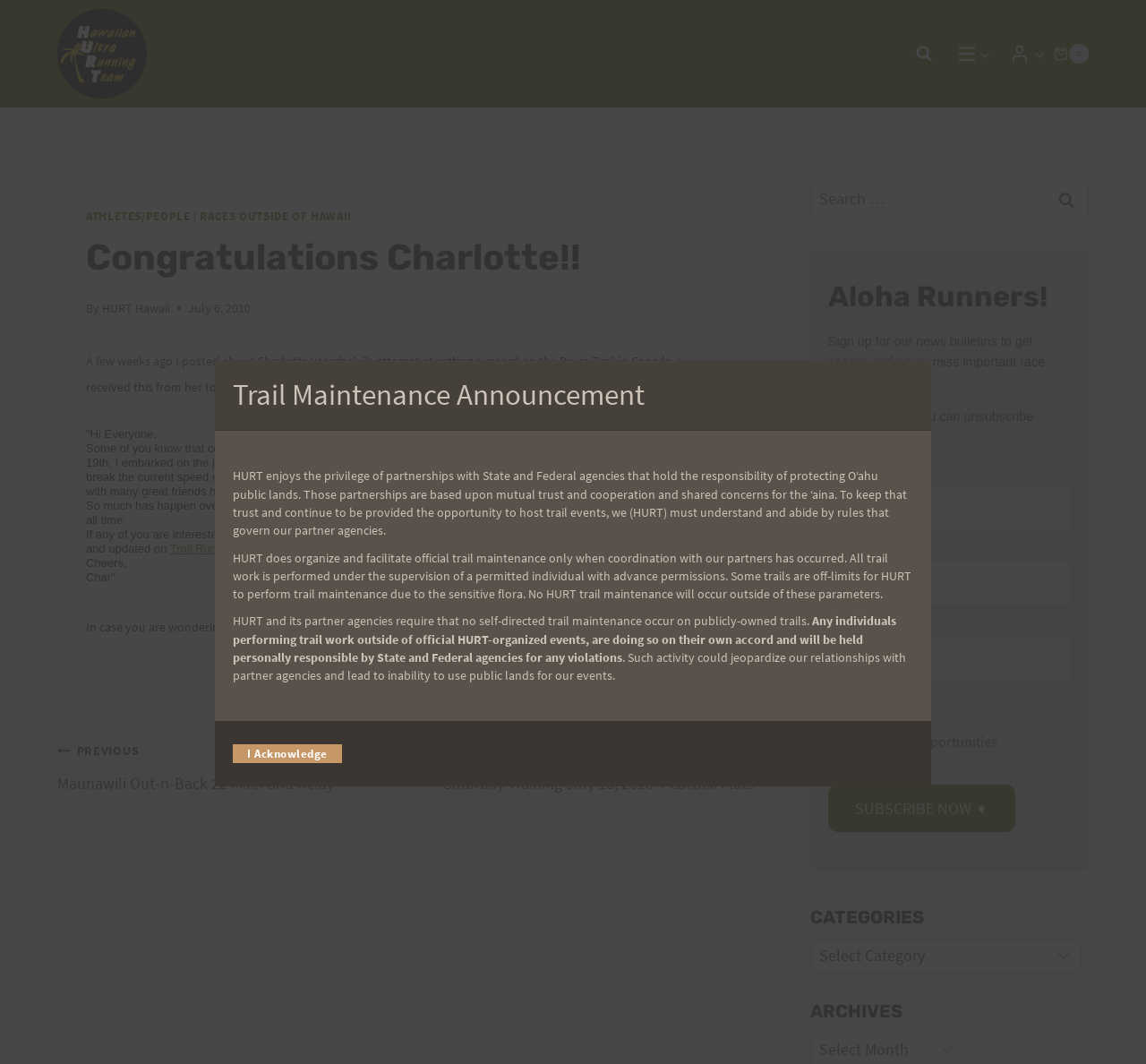Please indicate the bounding box coordinates of the element's region to be clicked to achieve the instruction: "Click the 'I Acknowledge' link". Provide the coordinates as four float numbers between 0 and 1, i.e., [left, top, right, bottom].

[0.203, 0.699, 0.298, 0.717]